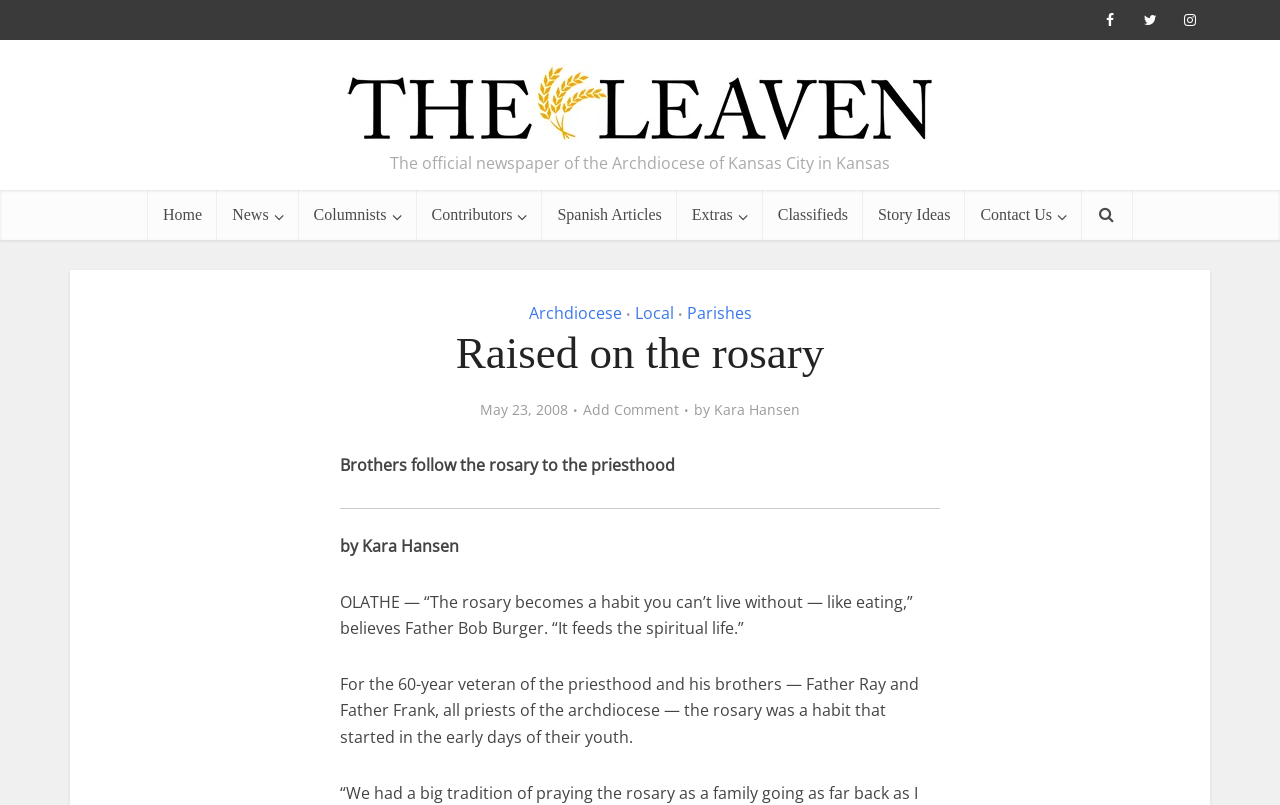Identify the title of the webpage and provide its text content.

Raised on the rosary